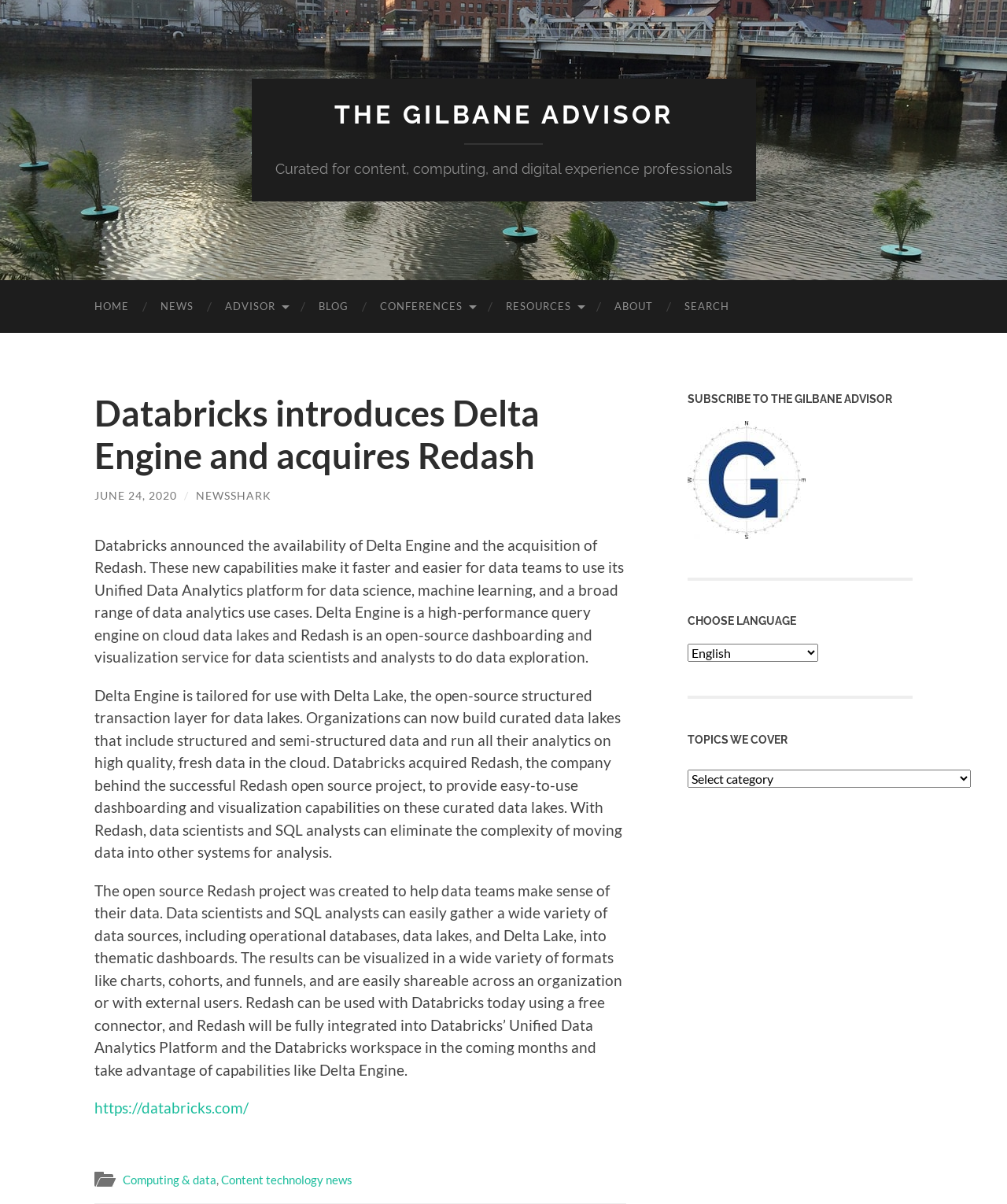Find the bounding box coordinates of the element to click in order to complete this instruction: "Click on the 'HOME' link". The bounding box coordinates must be four float numbers between 0 and 1, denoted as [left, top, right, bottom].

[0.078, 0.233, 0.144, 0.276]